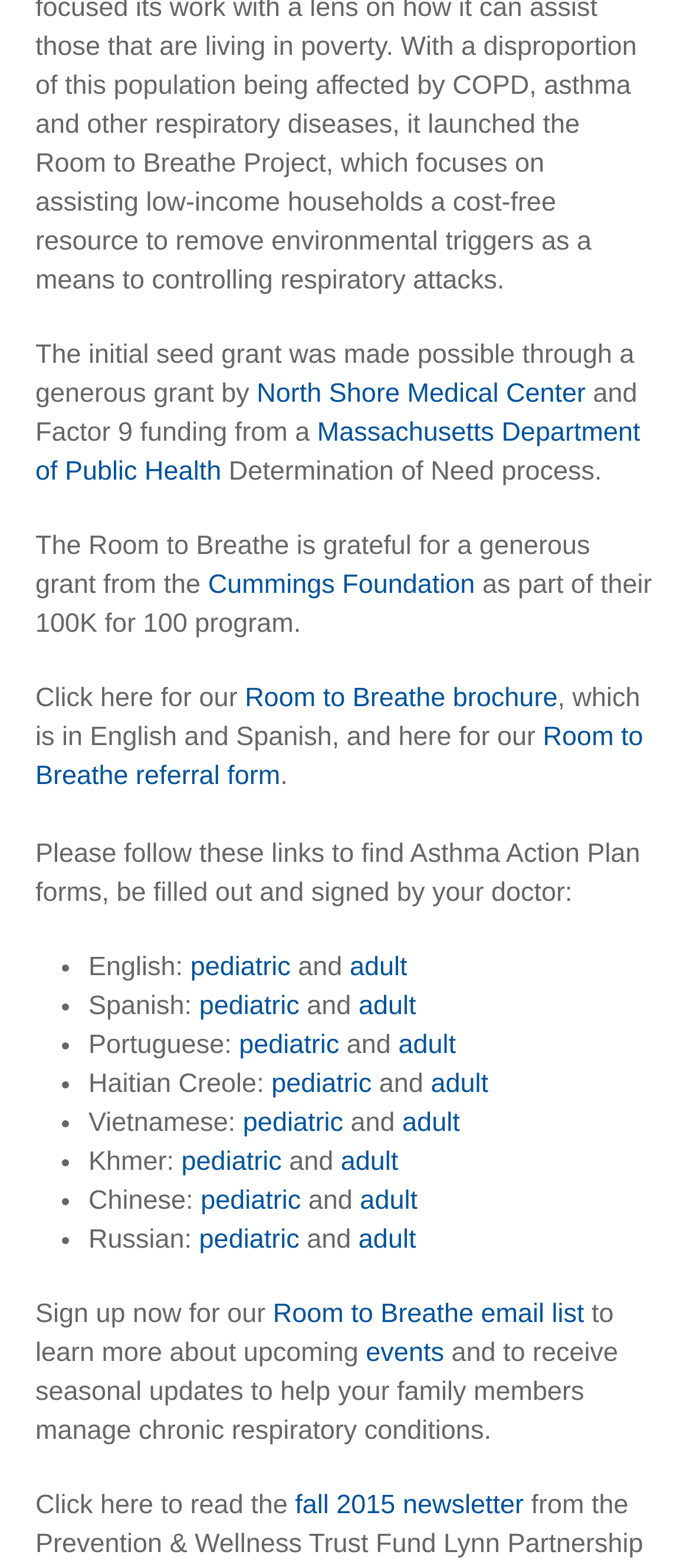Determine the bounding box for the UI element as described: "adult". The coordinates should be represented as four float numbers between 0 and 1, formatted as [left, top, right, bottom].

[0.494, 0.731, 0.577, 0.751]